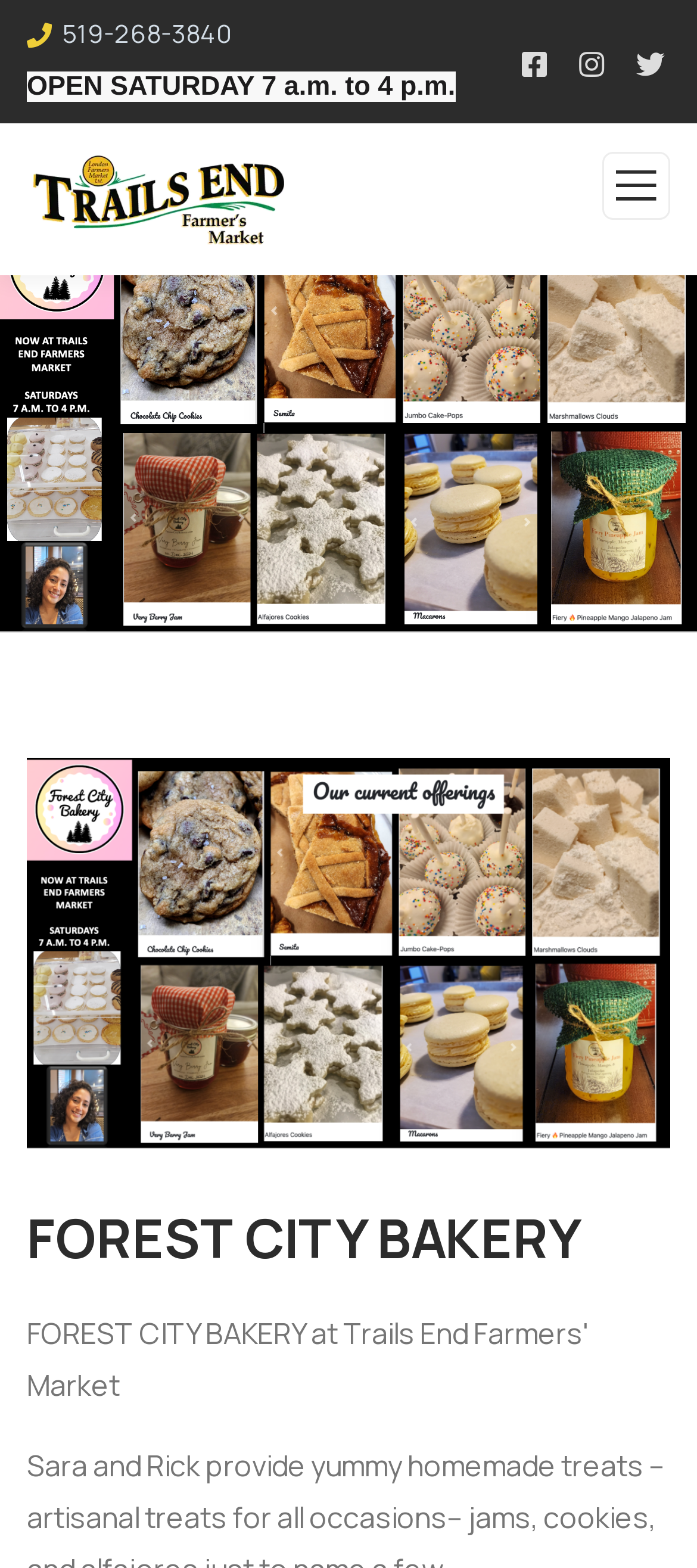What is the name of the market where Forest City Bakery is located?
Could you please answer the question thoroughly and with as much detail as possible?

I found the name of the market by reading the link element with the text 'Trails End Market' which is located near the top of the page.